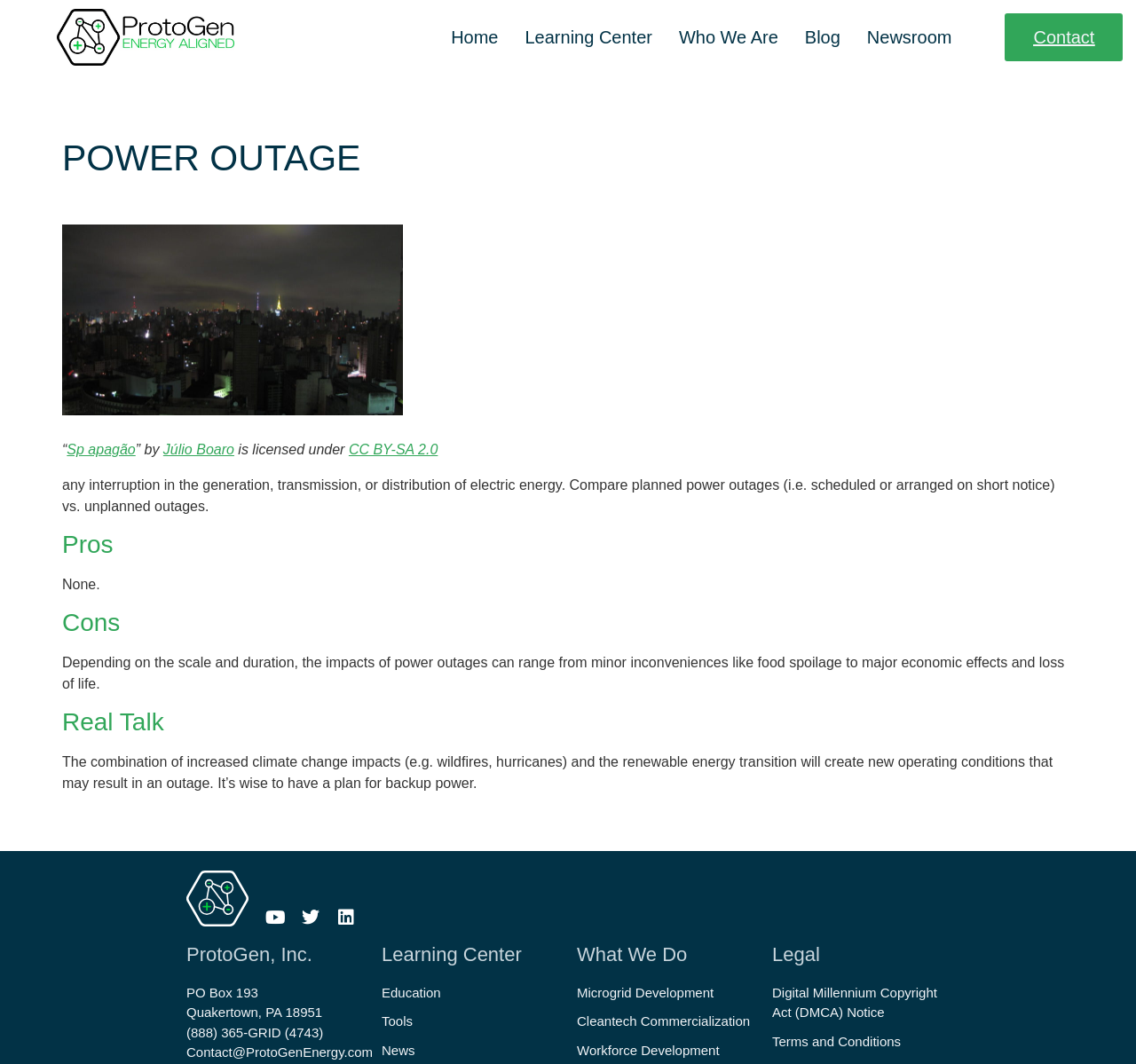Identify the bounding box coordinates of the region I need to click to complete this instruction: "Click the Request A Quote link".

None